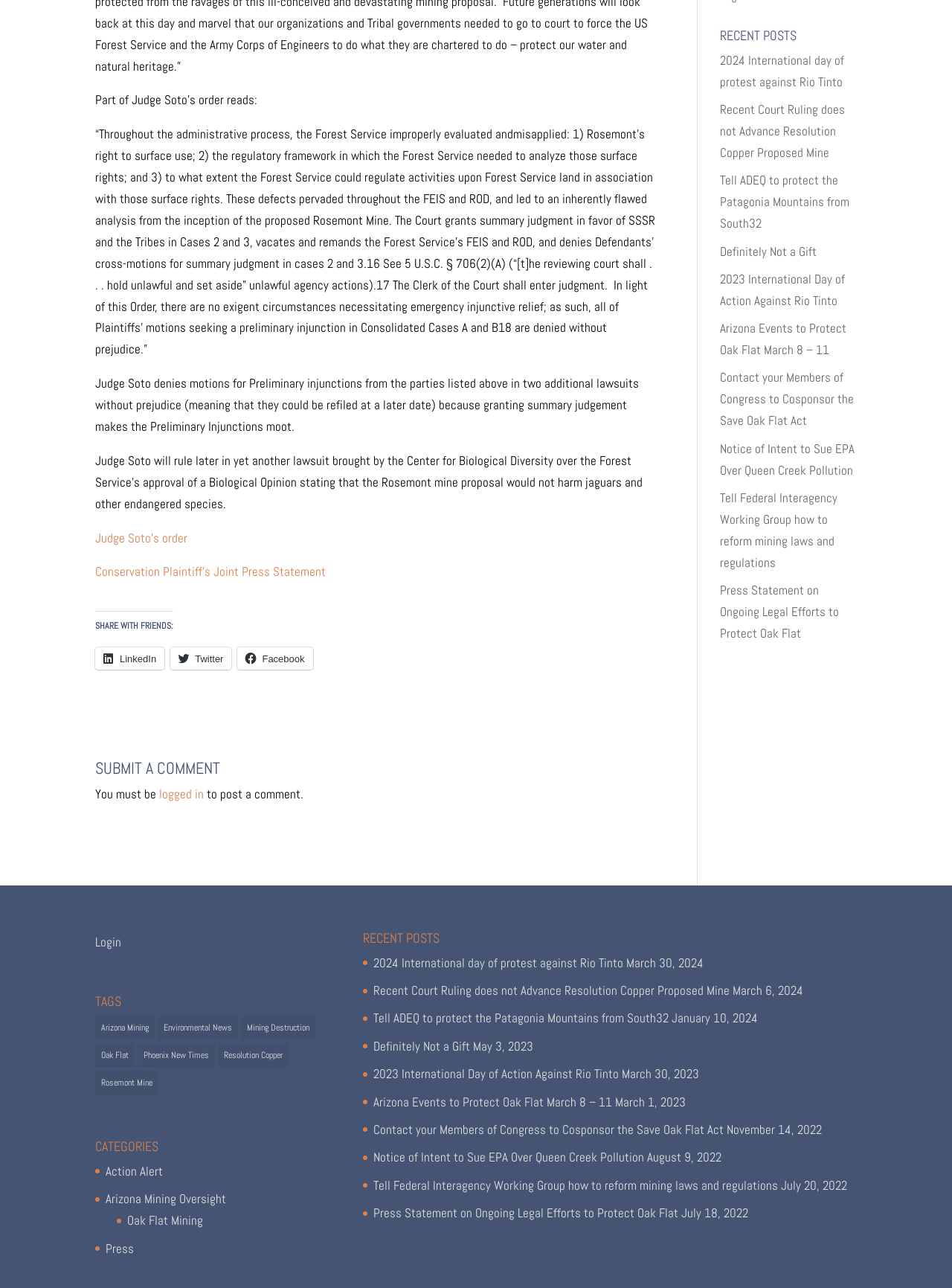Please identify the bounding box coordinates of the clickable area that will allow you to execute the instruction: "Submit a comment".

[0.1, 0.59, 0.689, 0.609]